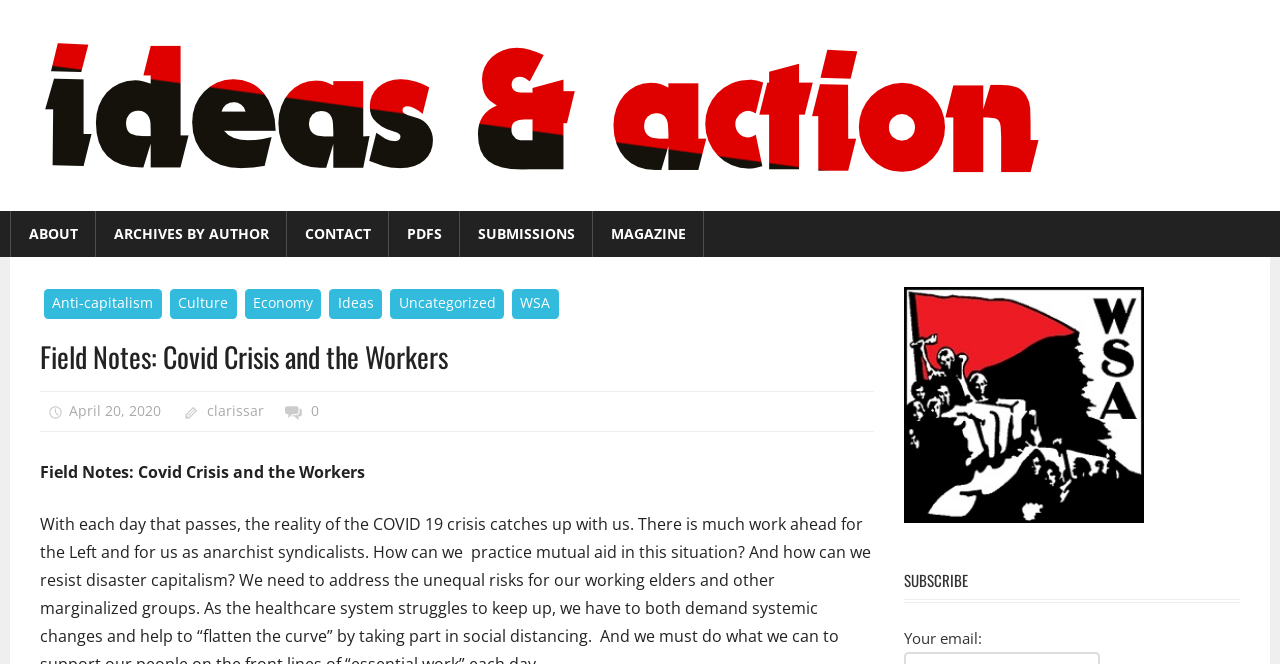Please identify the bounding box coordinates of the element's region that needs to be clicked to fulfill the following instruction: "go to 'MAGAZINE' page". The bounding box coordinates should consist of four float numbers between 0 and 1, i.e., [left, top, right, bottom].

[0.463, 0.318, 0.55, 0.386]